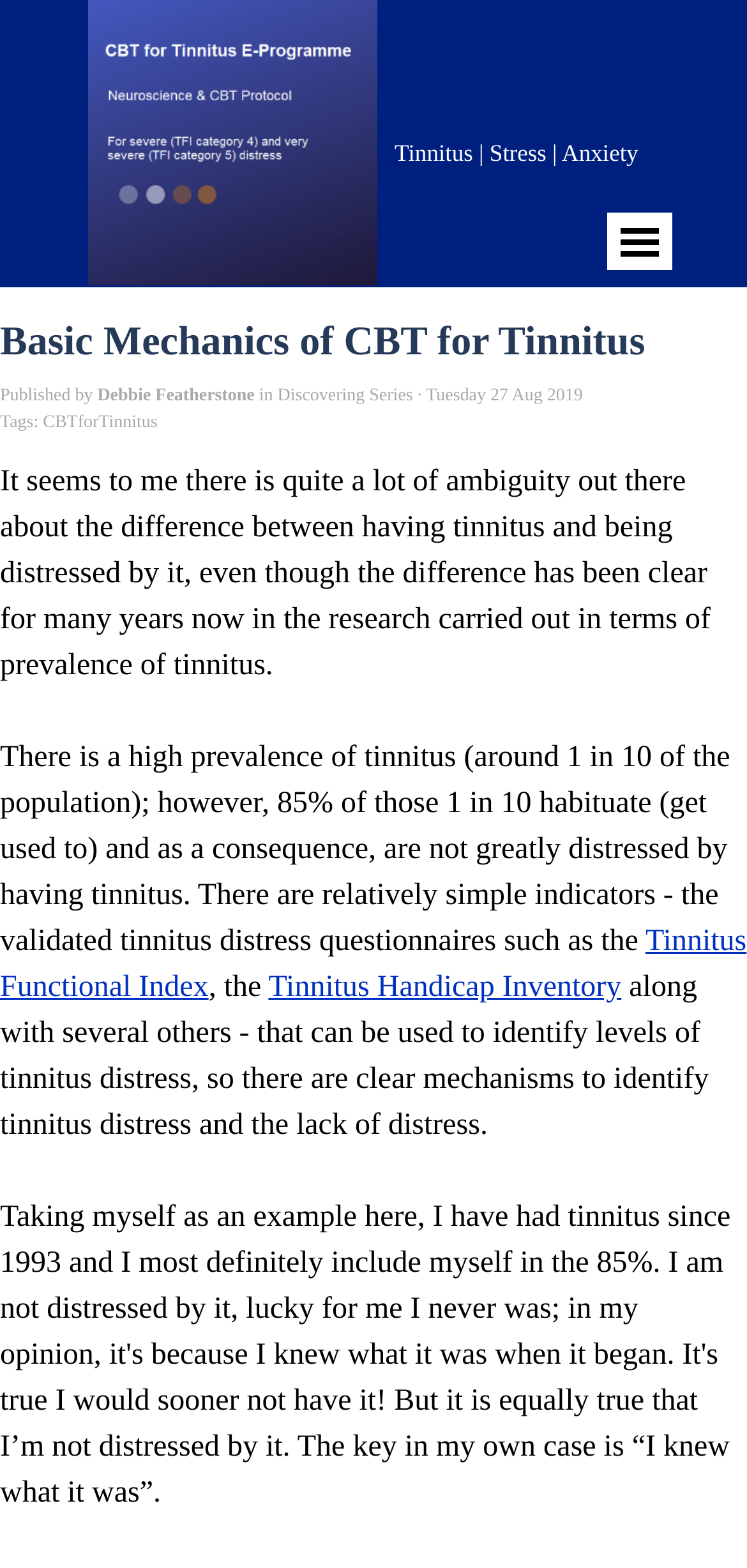Provide the bounding box coordinates for the UI element that is described as: "Tinnitus | Stress | Anxiety".

[0.528, 0.089, 0.854, 0.106]